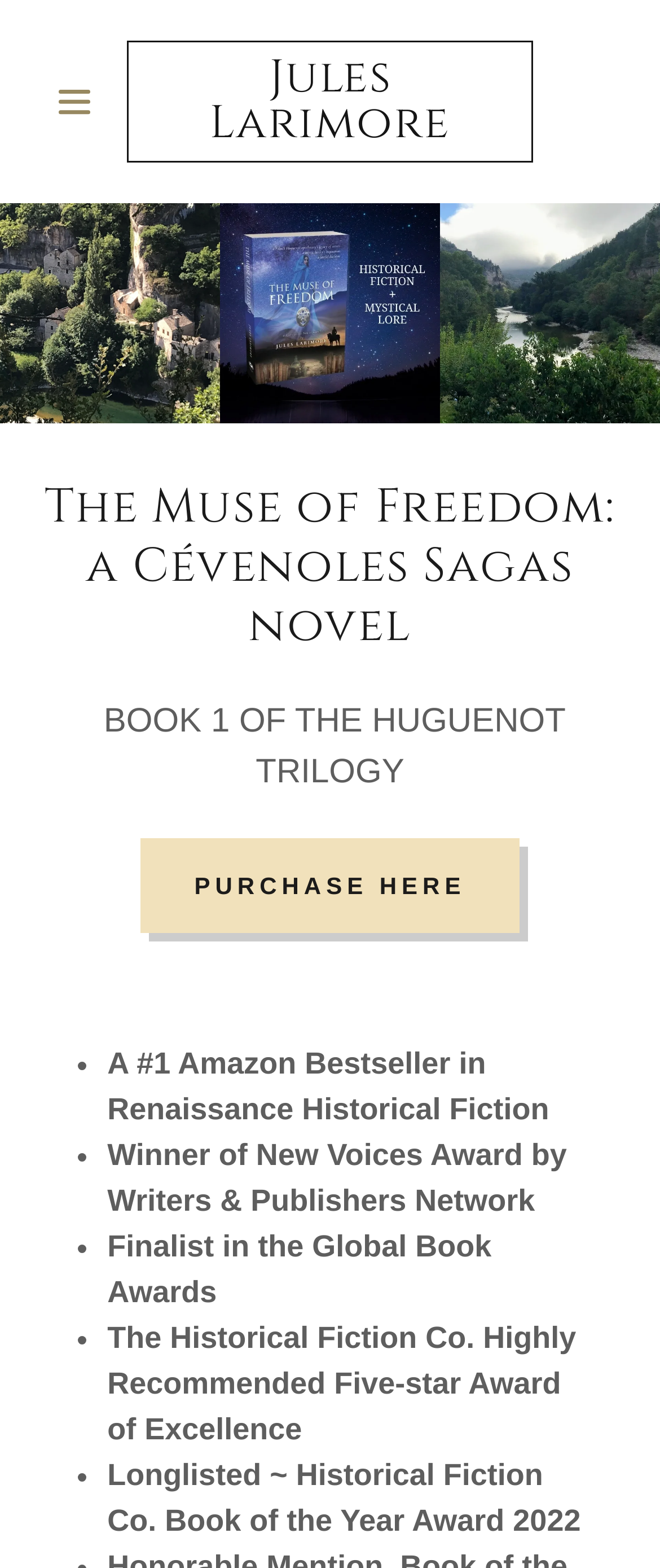Please reply to the following question with a single word or a short phrase:
What is the genre of the novel?

Historical Fiction